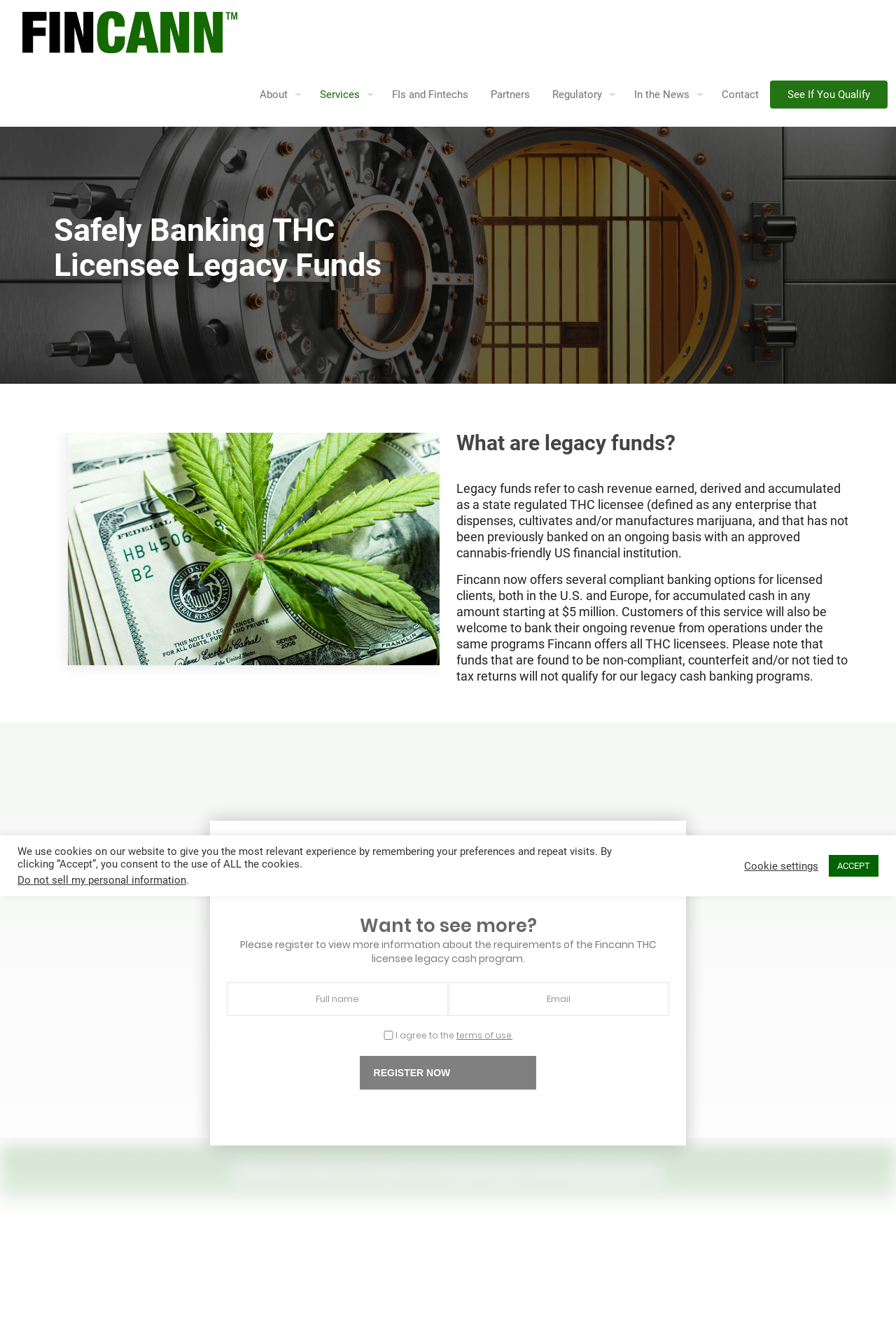Articulate a detailed summary of the webpage's content and design.

The webpage appears to be a financial services website, specifically focused on providing banking solutions for cannabis businesses. At the top left corner, there is a Fincann logo, accompanied by a navigation menu with links to various sections of the website, including "About", "Services", "FIs and Fintechs", "Partners", "Regulatory", "In the News", "Contact", and "See If You Qualify".

Below the navigation menu, there is a prominent heading that reads "Safely Banking THC Licensee Legacy Funds". This section explains what legacy funds are, which refers to cash revenue earned by state-regulated THC licensees that has not been previously banked. The text also describes Fincann's compliant banking options for licensed clients, both in the U.S. and Europe, for accumulated cash in any amount starting at $5 million.

Further down the page, there is a call-to-action section with a heading "Want to see more?" and a registration form that requires users to input their full name and email address. There is also a checkbox to agree to the terms of use, with a link to the terms of use page. A "Register Now" button is prominently displayed.

At the bottom of the page, there is a link to learn more about Fincann's cannabis legacy cash banking programs. Additionally, there is a heading that reads "Get A Safe Bank Account For Your Cannabis Business".

In the bottom right corner, there is a "Back to top" icon, and a cookie consent notification with options to accept, customize cookie settings, or decline.